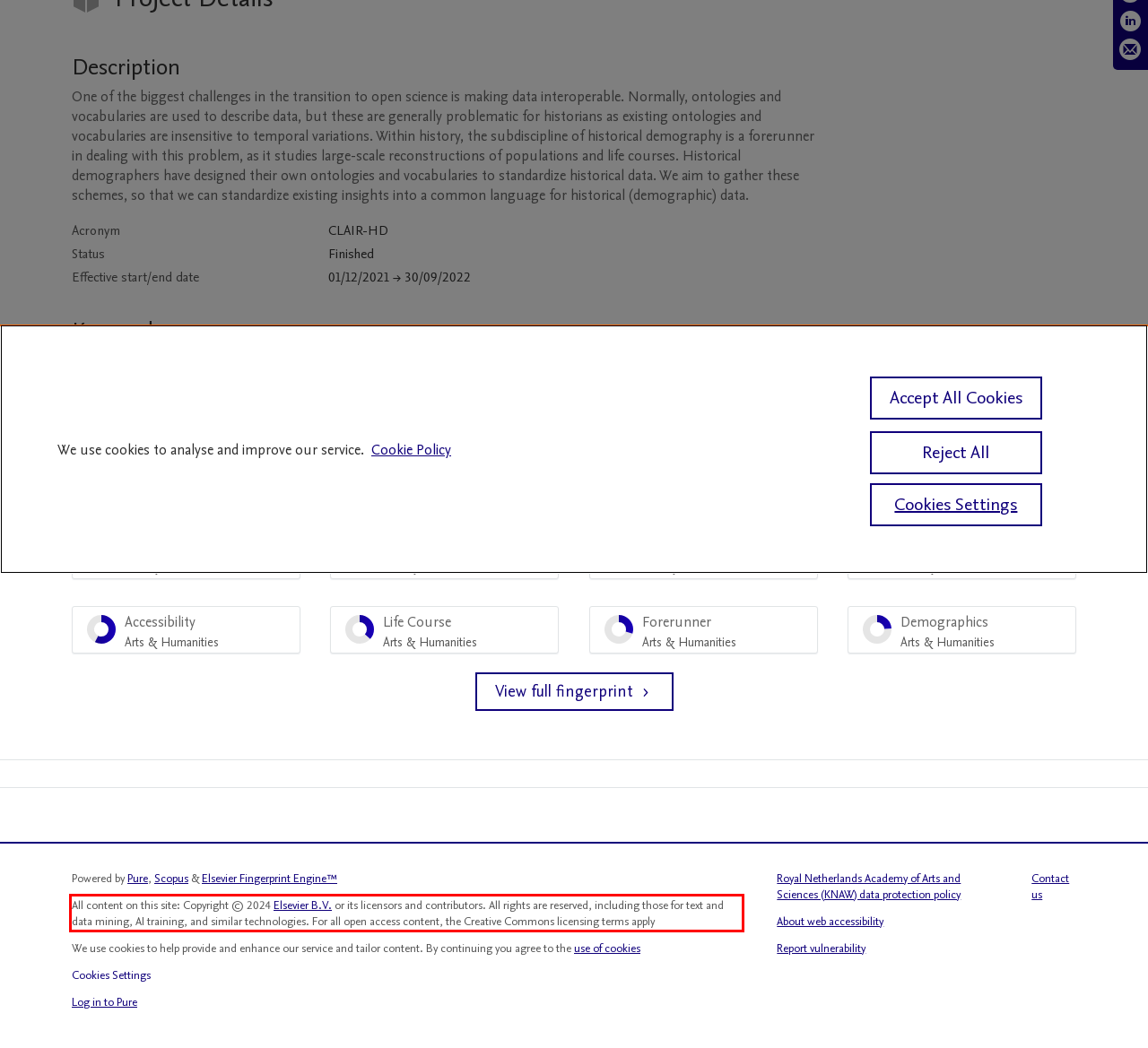Please analyze the screenshot of a webpage and extract the text content within the red bounding box using OCR.

All content on this site: Copyright © 2024 Elsevier B.V. or its licensors and contributors. All rights are reserved, including those for text and data mining, AI training, and similar technologies. For all open access content, the Creative Commons licensing terms apply